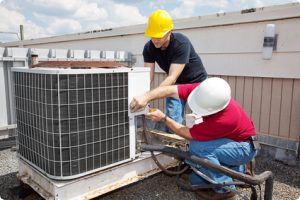Please answer the following question using a single word or phrase: 
What is the technician in the white hard hat doing?

Making adjustments or repairs